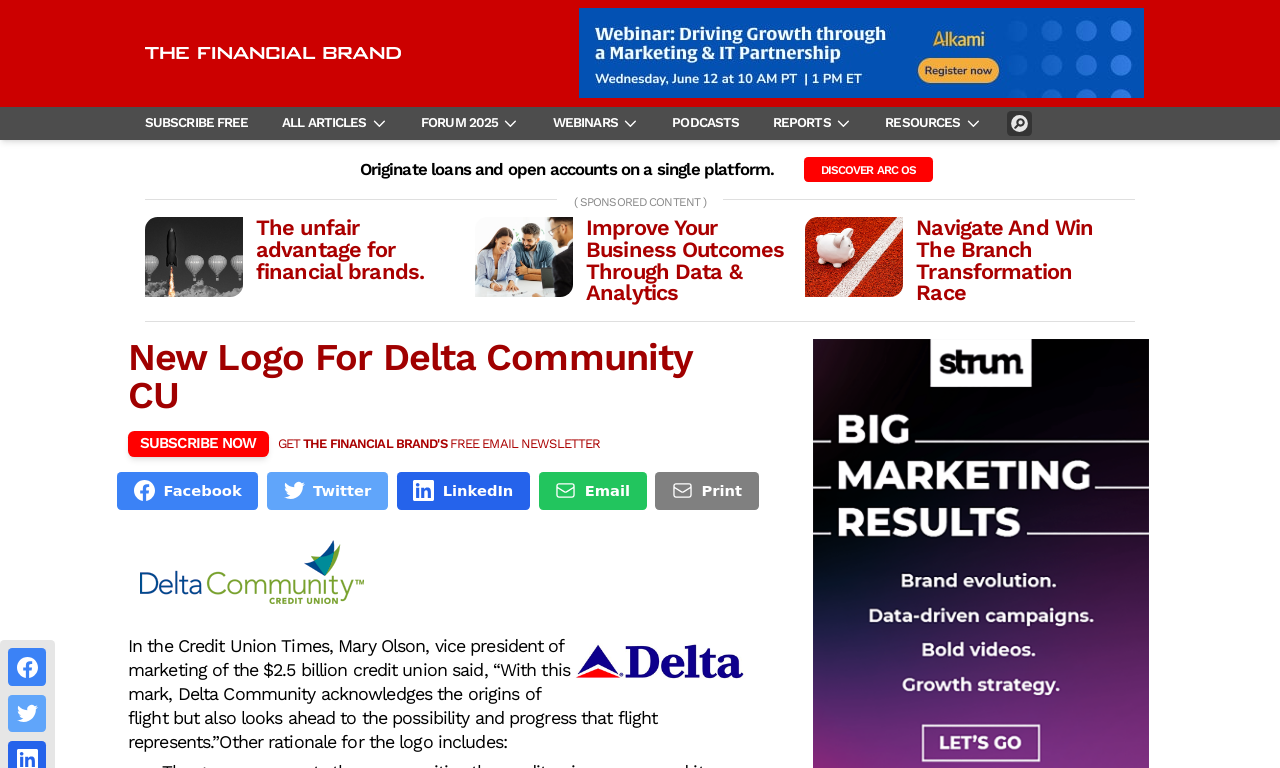Given the webpage screenshot, identify the bounding box of the UI element that matches this description: "LinkedIn".

[0.31, 0.615, 0.414, 0.664]